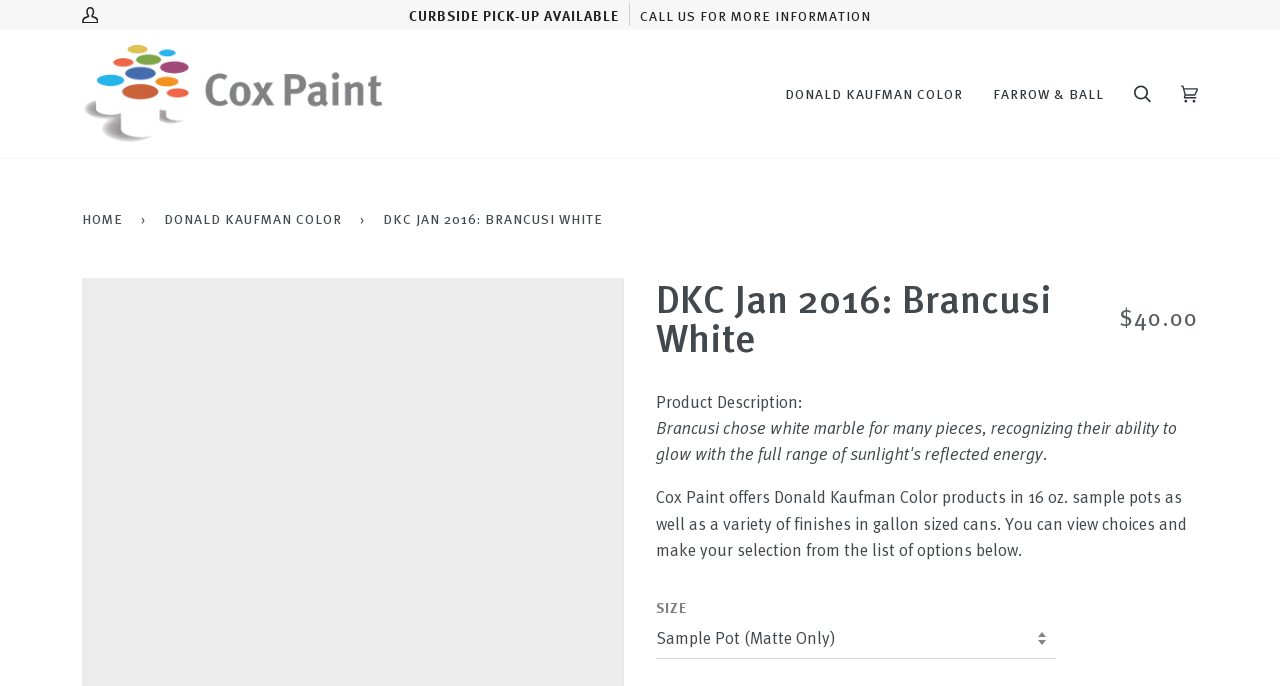Pinpoint the bounding box coordinates of the area that should be clicked to complete the following instruction: "Click on Cox Paint logo". The coordinates must be given as four float numbers between 0 and 1, i.e., [left, top, right, bottom].

[0.064, 0.066, 0.298, 0.209]